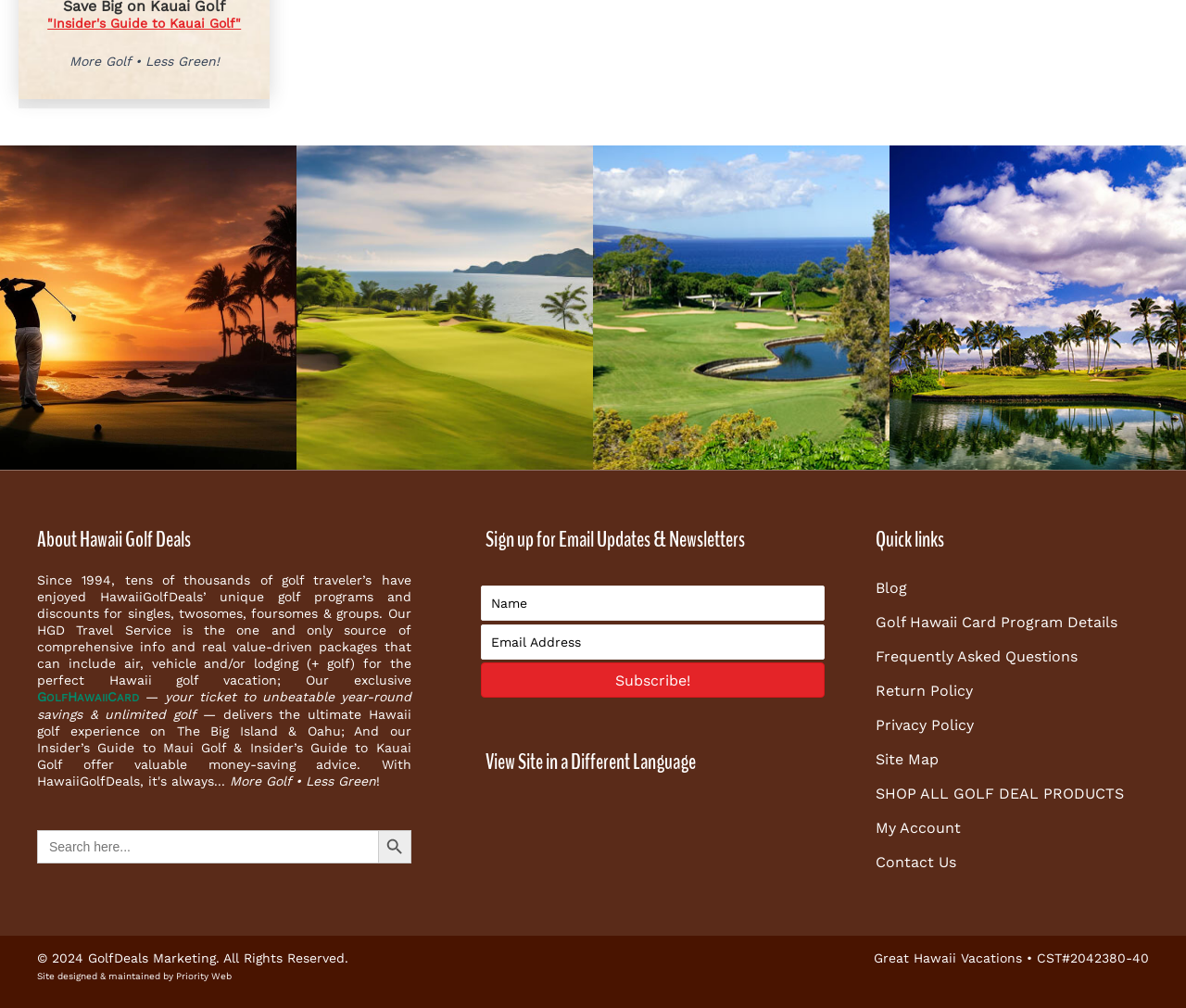Determine the bounding box coordinates of the clickable element necessary to fulfill the instruction: "Search for golf deals". Provide the coordinates as four float numbers within the 0 to 1 range, i.e., [left, top, right, bottom].

[0.031, 0.824, 0.347, 0.857]